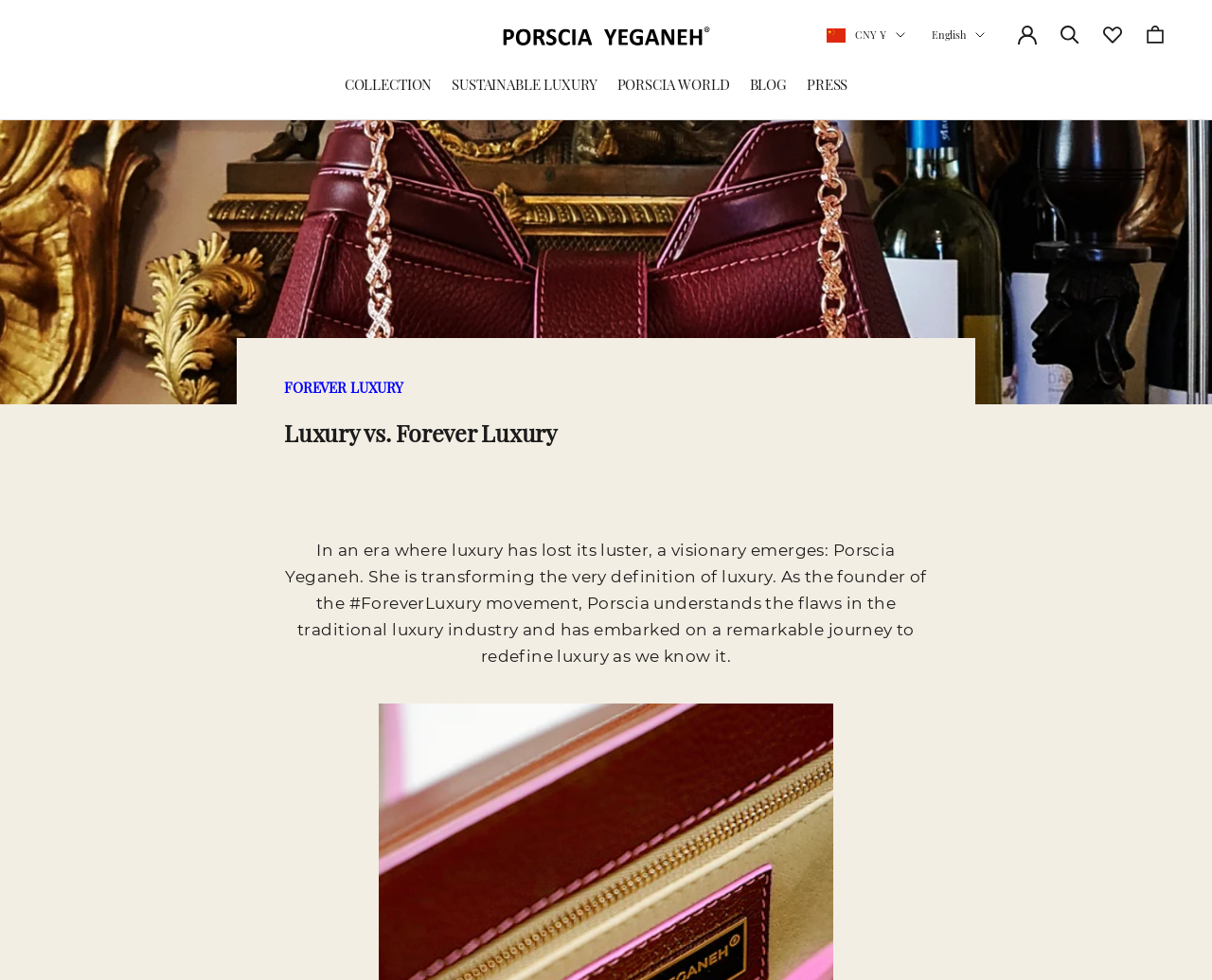Find the bounding box coordinates of the element to click in order to complete the given instruction: "Read Porscia Yeganeh's blog."

[0.618, 0.074, 0.649, 0.099]